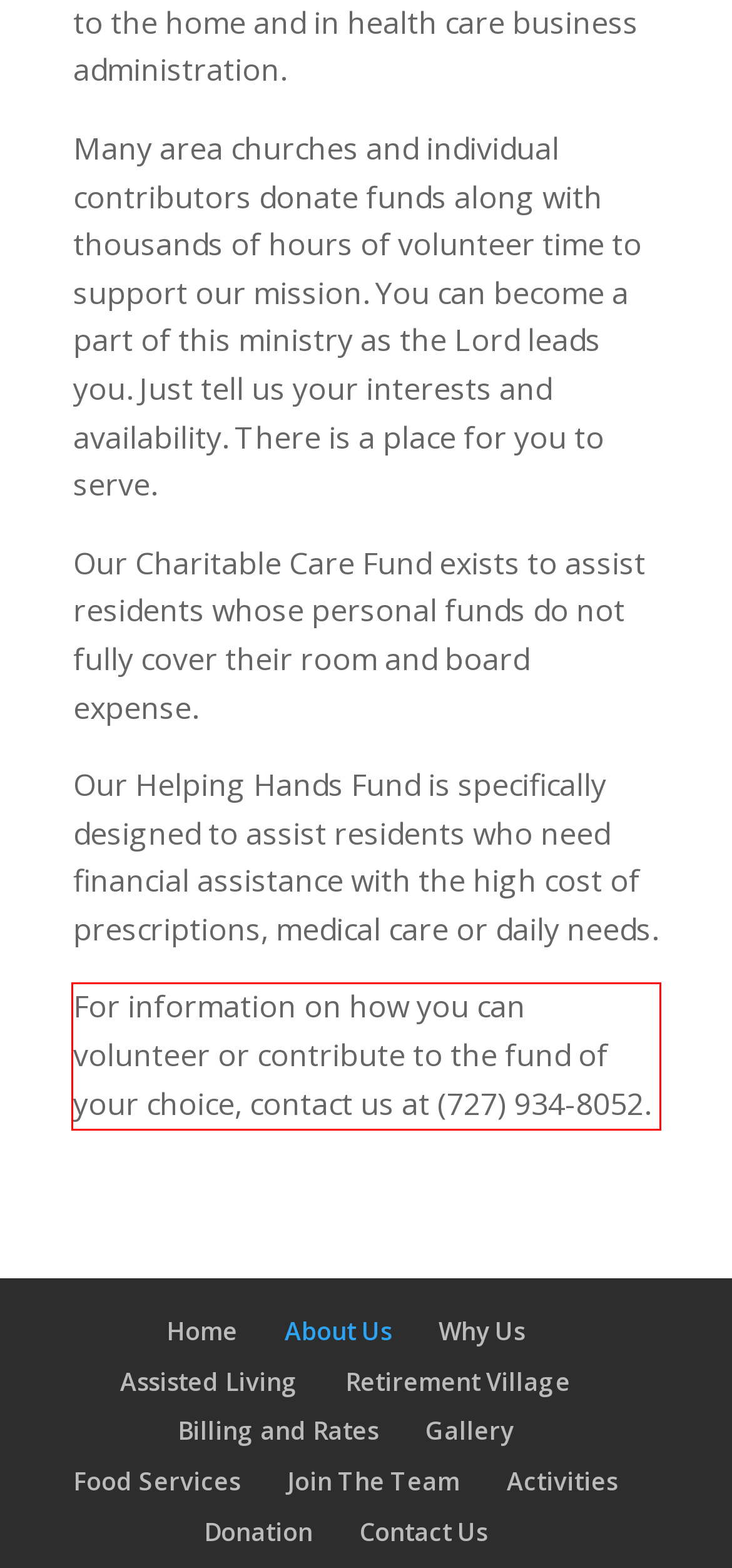Given a webpage screenshot, locate the red bounding box and extract the text content found inside it.

For information on how you can volunteer or contribute to the fund of your choice, contact us at (727) 934-8052.